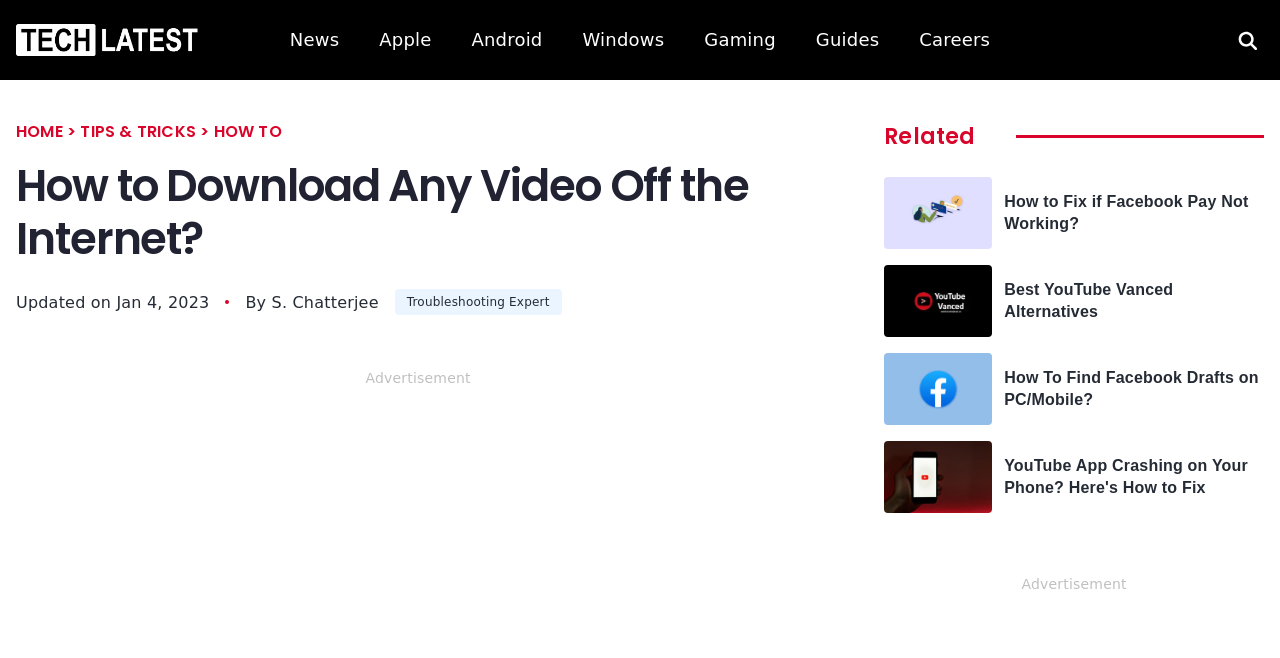Please find the bounding box coordinates of the element's region to be clicked to carry out this instruction: "View the How to Fix if Facebook Pay Not Working article".

[0.691, 0.269, 0.988, 0.378]